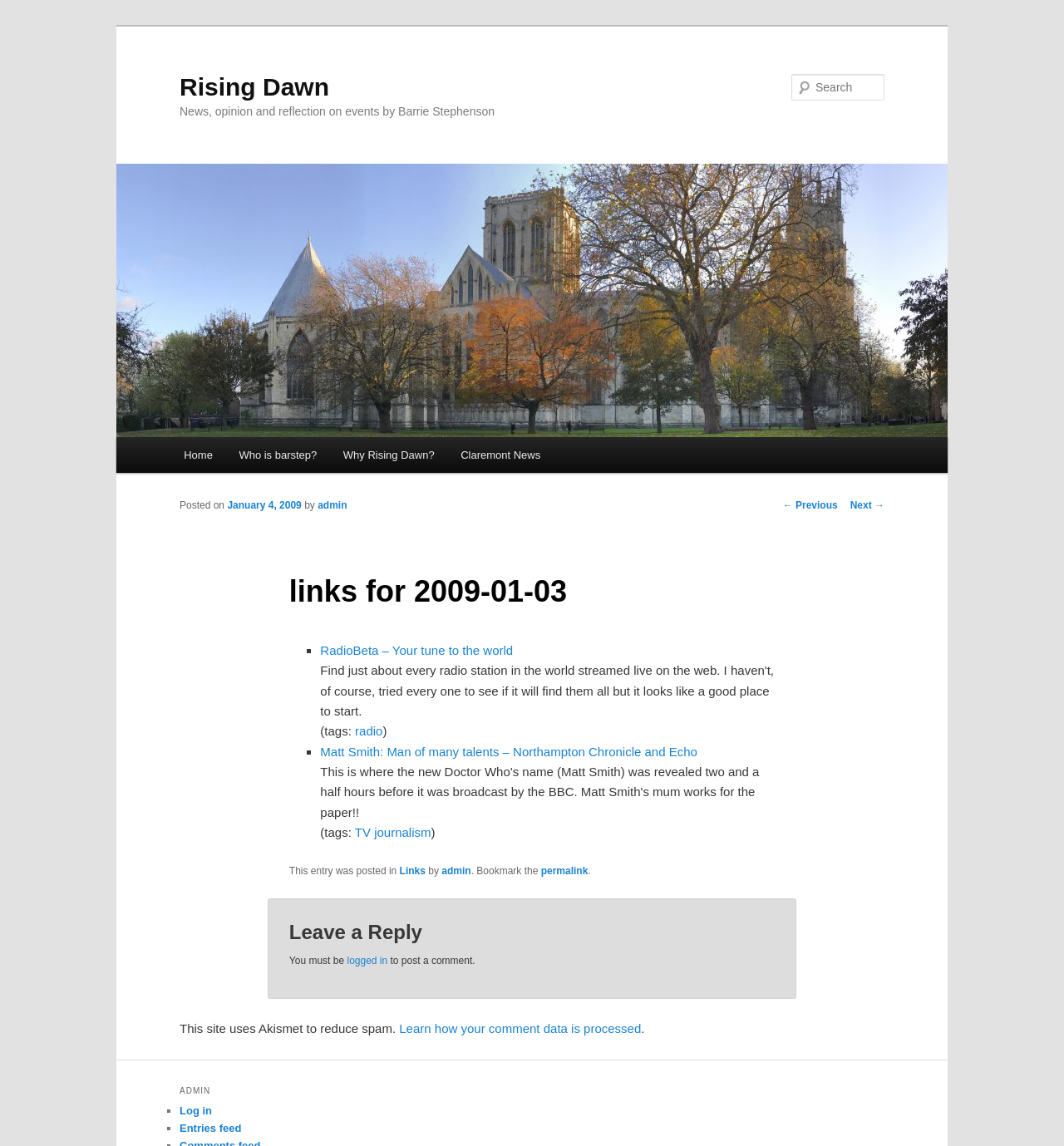Using the given description, provide the bounding box coordinates formatted as (top-left x, top-left y, bottom-right x, bottom-right y), with all values being floating point numbers between 0 and 1. Description: parent_node: Search name="s" placeholder="Search"

[0.744, 0.065, 0.831, 0.088]